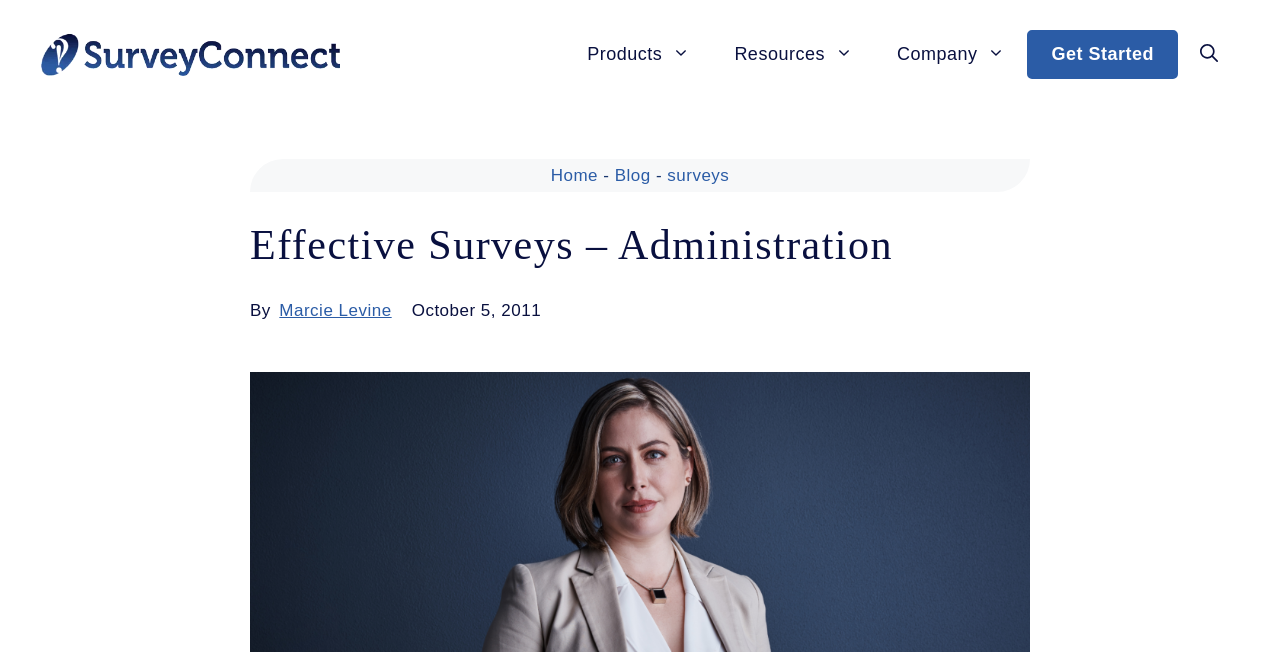Highlight the bounding box coordinates of the element you need to click to perform the following instruction: "Visit the 'Blog' page."

[0.48, 0.255, 0.508, 0.284]